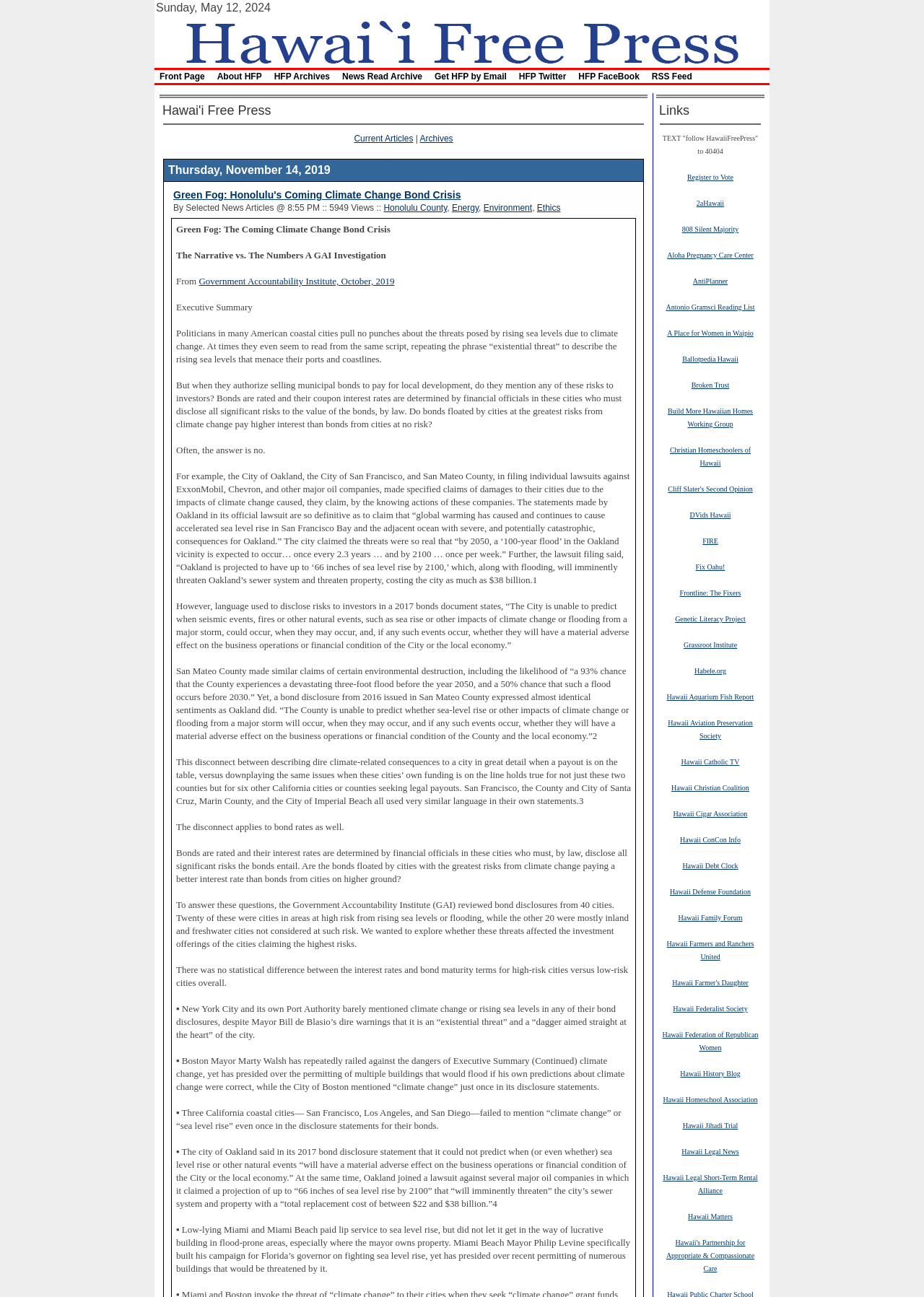What is the category of the news article?
Please interpret the details in the image and answer the question thoroughly.

I found the category of the news article by looking at the tags or categories associated with the article. One of the categories is 'Environment', which suggests that the article is related to environmental issues.